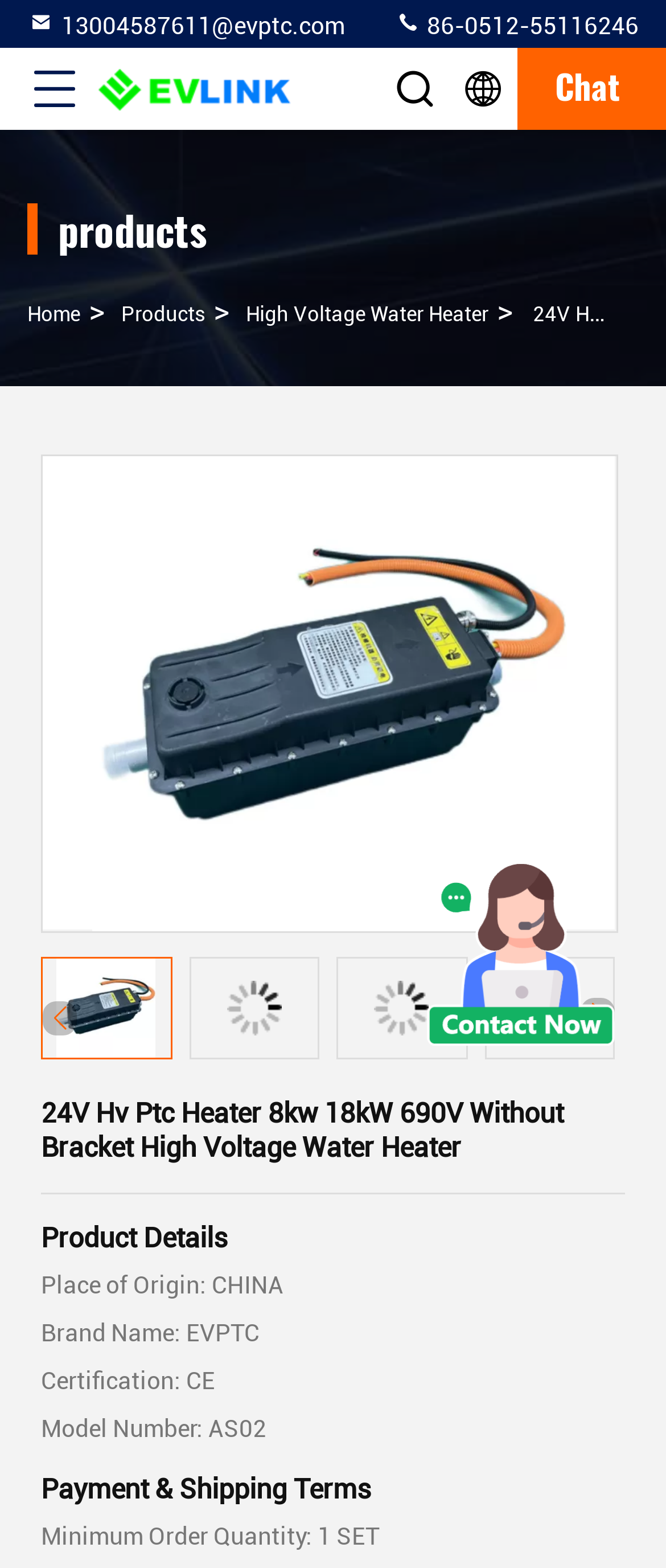Using the provided element description: "High Voltage Water Heater", identify the bounding box coordinates. The coordinates should be four floats between 0 and 1 in the order [left, top, right, bottom].

[0.369, 0.193, 0.733, 0.208]